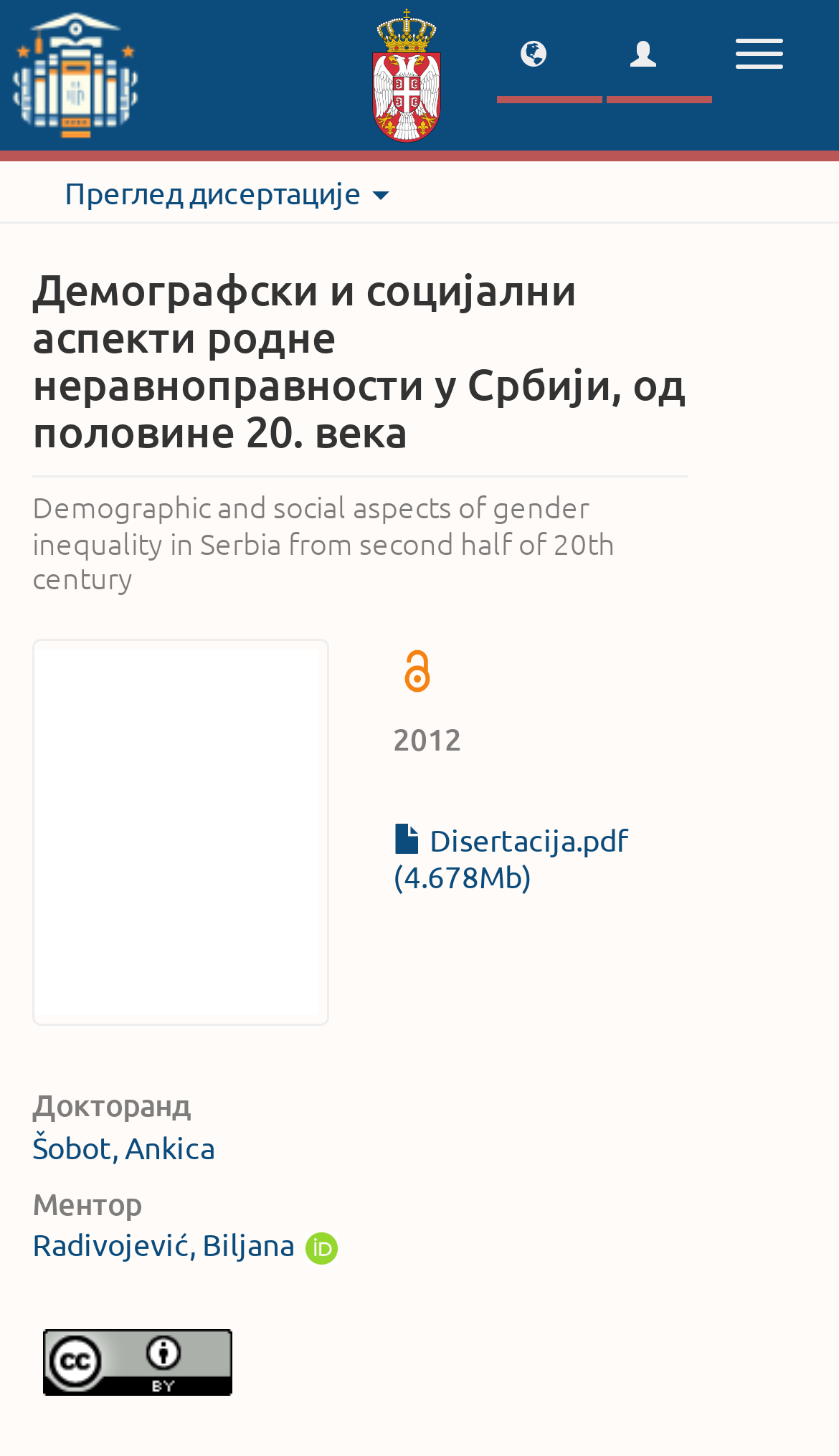Provide an in-depth description of the elements and layout of the webpage.

This webpage appears to be a academic dissertation page, focusing on demographic and social aspects of gender inequality in Serbia from the second half of the 20th century. 

At the top of the page, there is a logo image on the left side, and a toggle navigation button on the right side. Below the logo, there is a link to the homepage. 

The main content of the page is divided into sections. The first section has a heading with the title of the dissertation, followed by a brief summary of the dissertation in English. 

Below the summary, there is a section with a thumbnail image on the left and a link to download the dissertation PDF on the right. The PDF file size is 4.678Mb. 

The next section has a heading indicating the year 2012, followed by information about the author, including their name and a link to their profile. 

The following section has a heading indicating the mentor, with a link to the mentor's profile. There is also a Creative Commons License link at the bottom of the page, accompanied by a small icon. 

There are three buttons on the top-right side of the page, but their functions are not specified.